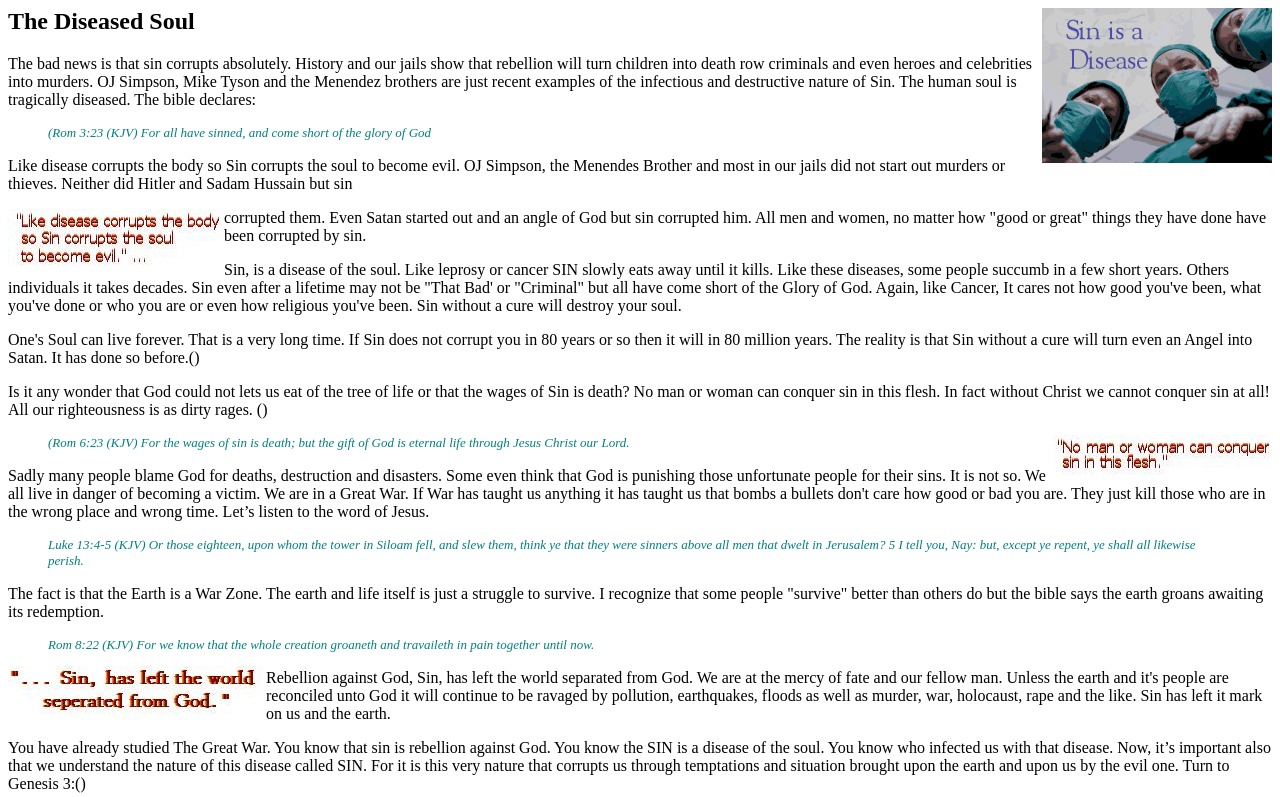Give a concise answer of one word or phrase to the question: 
What is the disease compared to in the text?

Leprosy or cancer